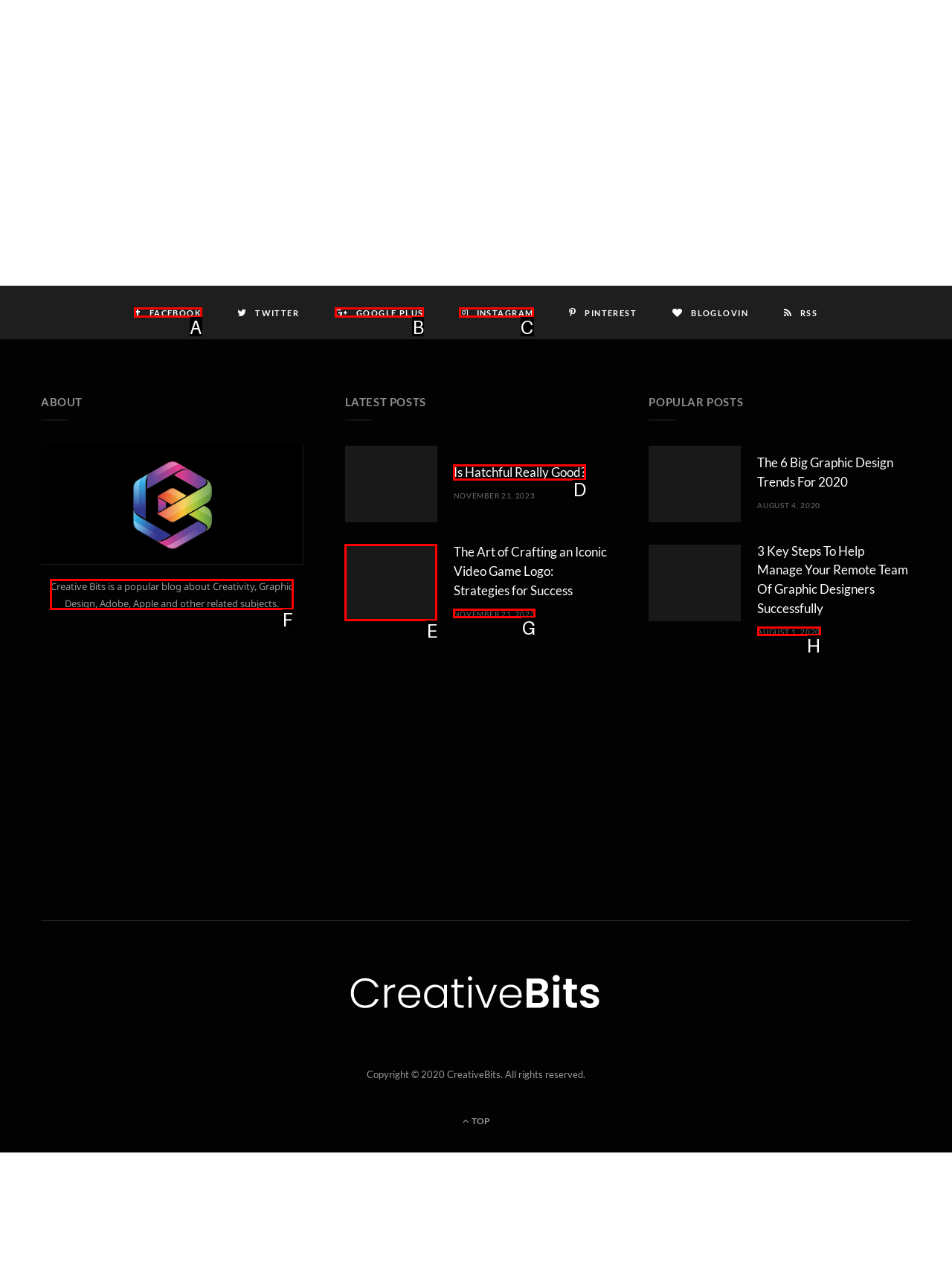Identify the correct UI element to click on to achieve the following task: Read about the blog Respond with the corresponding letter from the given choices.

F